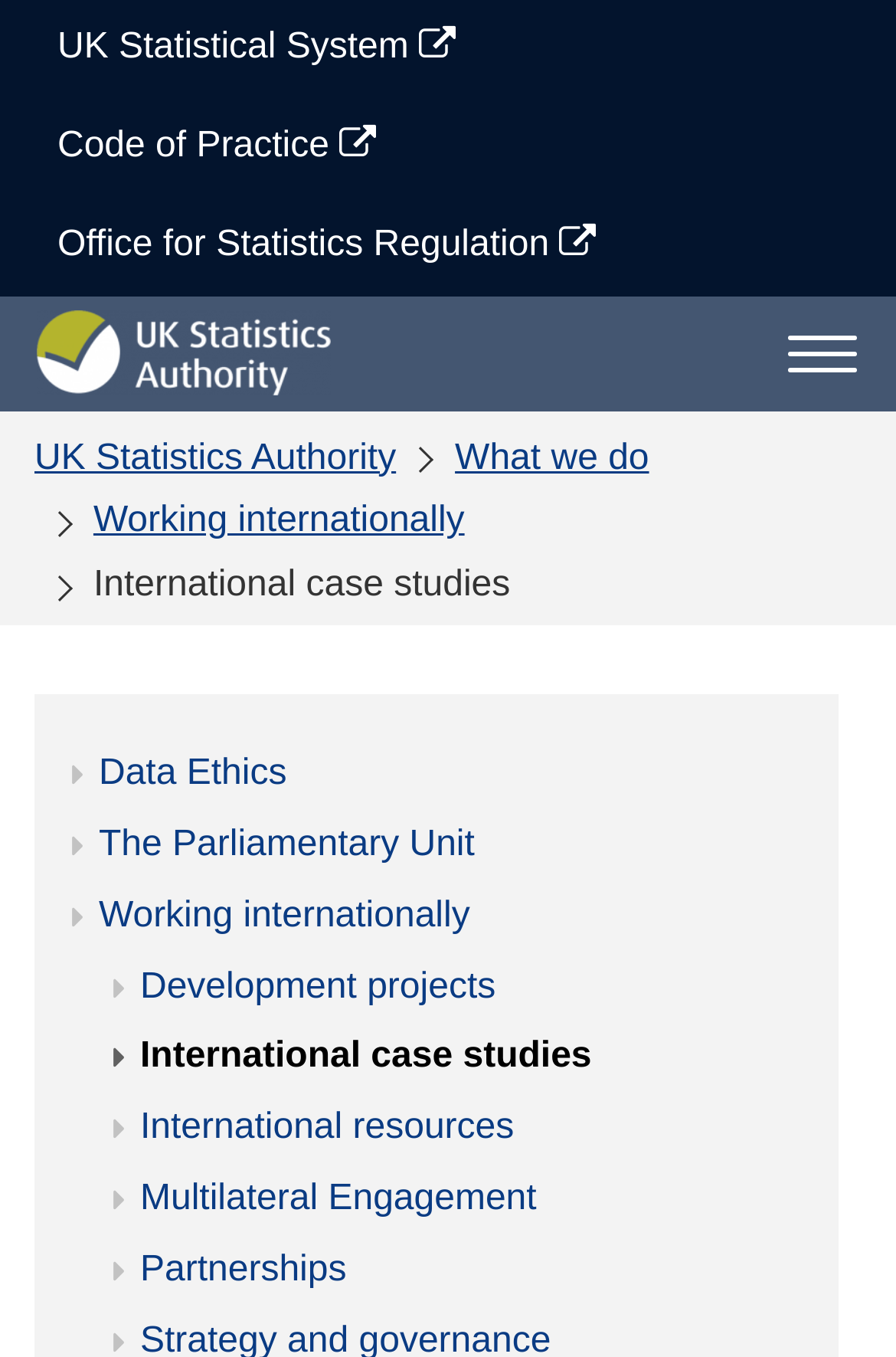Specify the bounding box coordinates of the area to click in order to follow the given instruction: "Toggle navigation."

[0.877, 0.233, 0.959, 0.284]